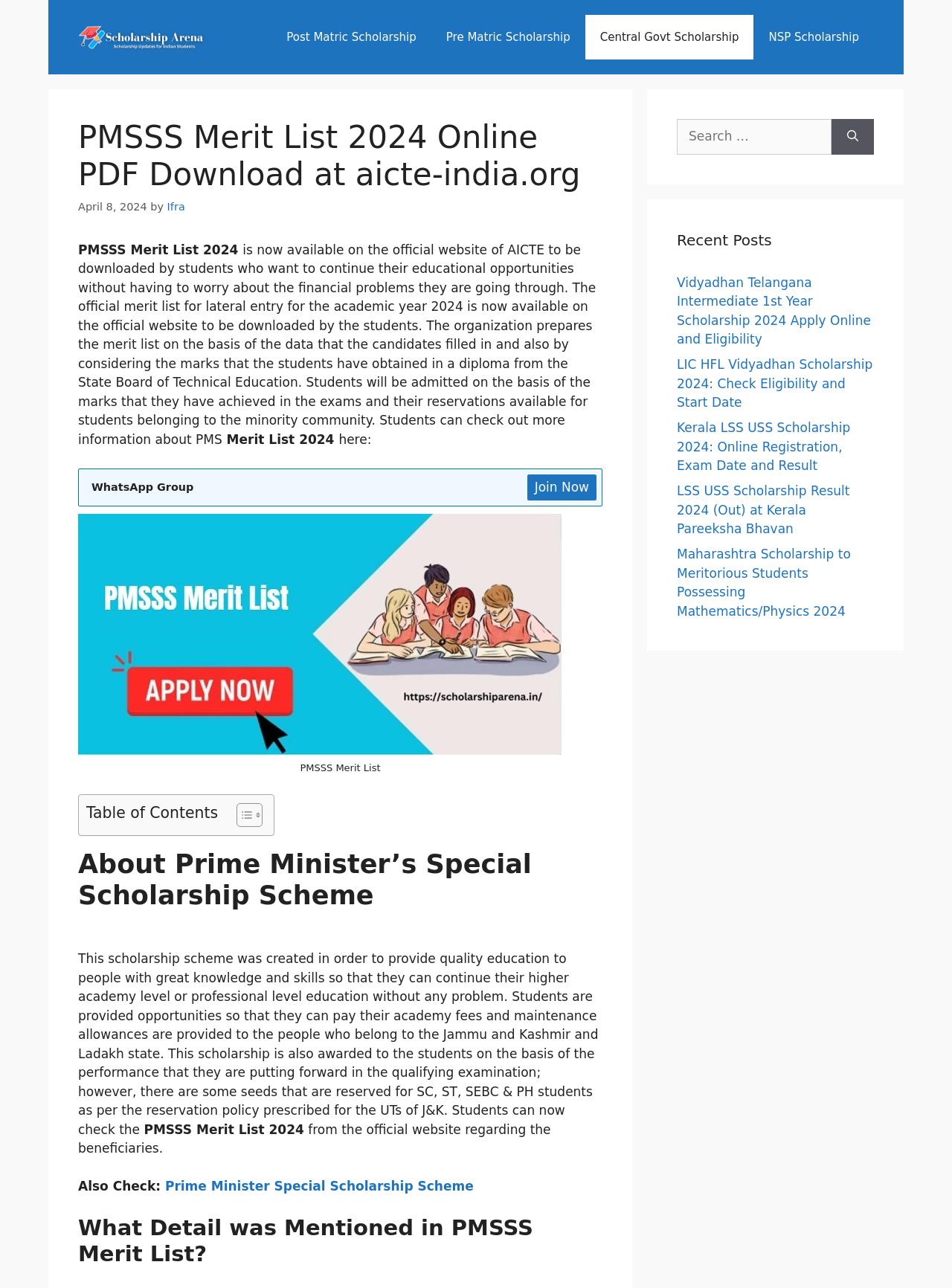Find the bounding box coordinates for the area that should be clicked to accomplish the instruction: "Click on the 'Scholarship Arena' link".

[0.082, 0.023, 0.215, 0.034]